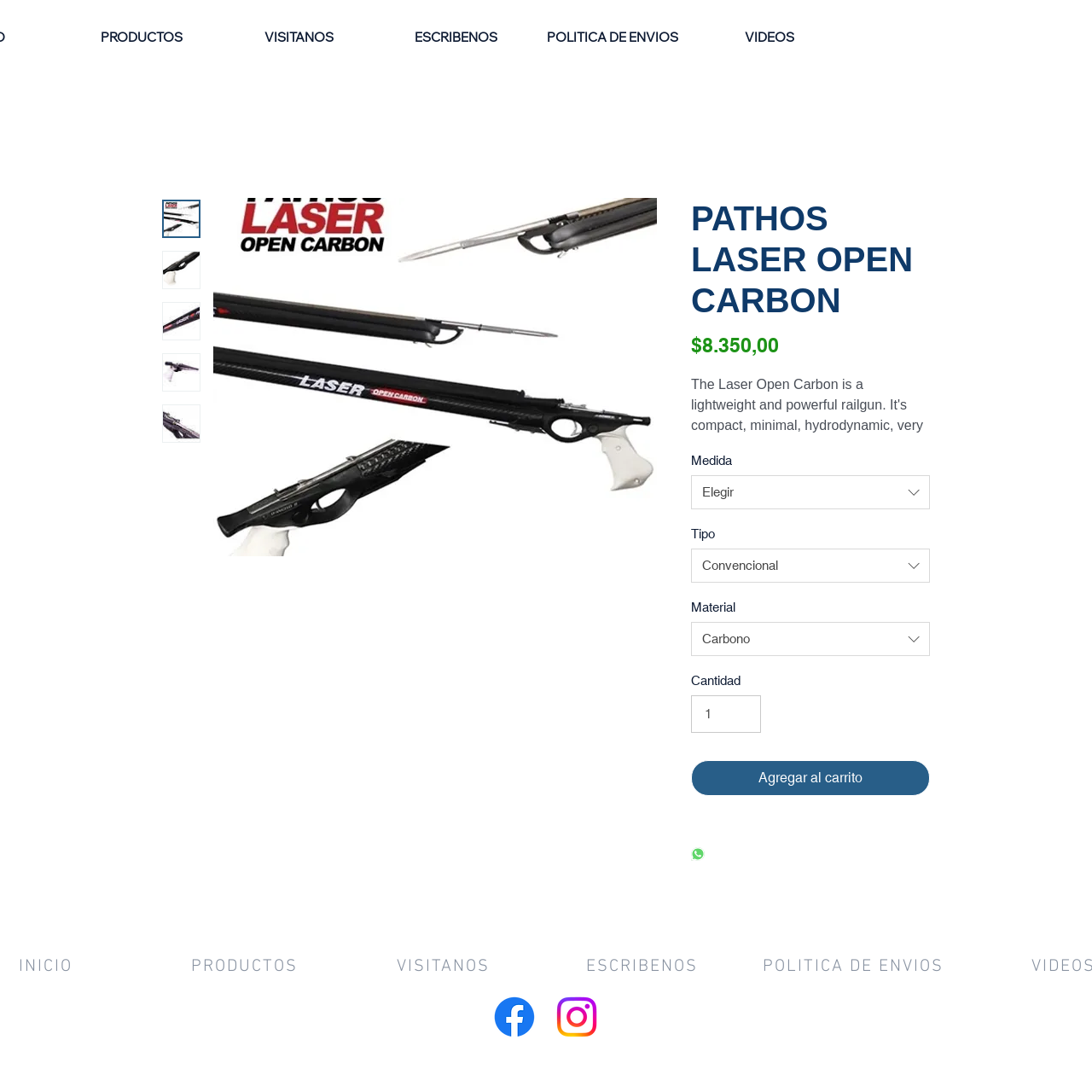Offer an in-depth caption of the entire webpage.

The webpage is about a product called "PATHOS LASER OPEN CARBON", which is a lightweight and powerful railgun. At the top of the page, there are five navigation links: "PRODUCTOS", "VISITANOS", "ESCRIBENOS", "POLITICA DE ENVIOS", and "VIDEOS". 

Below the navigation links, there is a main section that takes up most of the page. On the left side of this section, there is a large image of the product, accompanied by five smaller thumbnail images of the same product. 

On the right side of the main section, there is a product description area. At the top of this area, there is a heading that reads "PATHOS LASER OPEN CARBON", followed by the product price, "$8,350,00". Below the price, there are several paragraphs of text that describe the product's features, including its anatomic design, ergonomic design, and carbon barrel. 

Under the product description, there are three dropdown menus labeled "Medida", "Tipo", and "Material", which allow users to select options for the product. There is also a "Cantidad" field where users can enter a quantity, and a "Agregar al carrito" button to add the product to their cart. Additionally, there is a "Compartir en WhatsApp" button that allows users to share the product on WhatsApp.

At the bottom of the page, there is a footer section that contains links to the website's main pages, including "INICIO", "PRODUCTOS", "VISITANOS", "ESCRIBENOS", and "POLITICA DE ENVIOS". There is also a social media bar with links to the website's Facebook and Instagram pages.